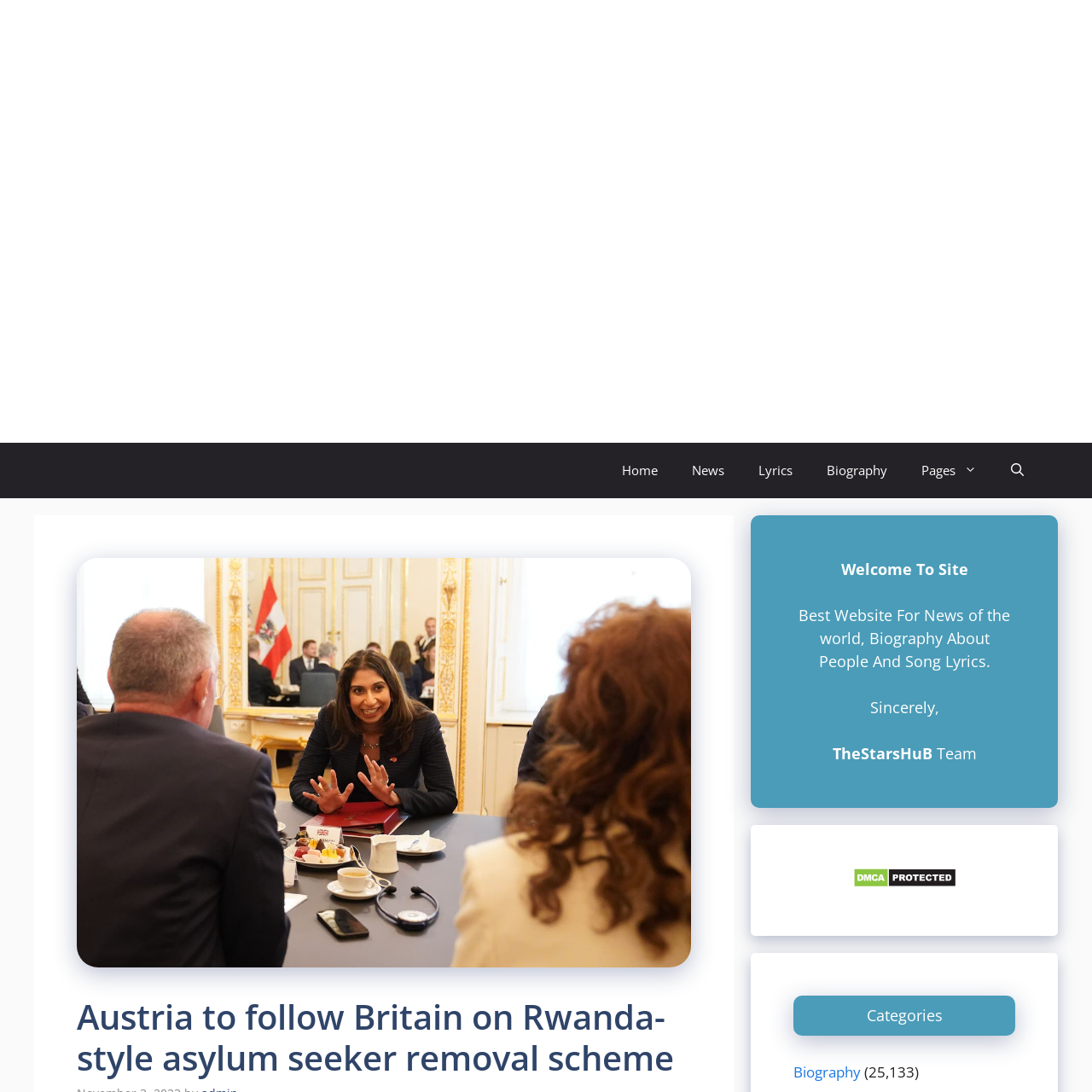Please determine the bounding box coordinates of the element to click on in order to accomplish the following task: "search for something". Ensure the coordinates are four float numbers ranging from 0 to 1, i.e., [left, top, right, bottom].

[0.91, 0.405, 0.953, 0.456]